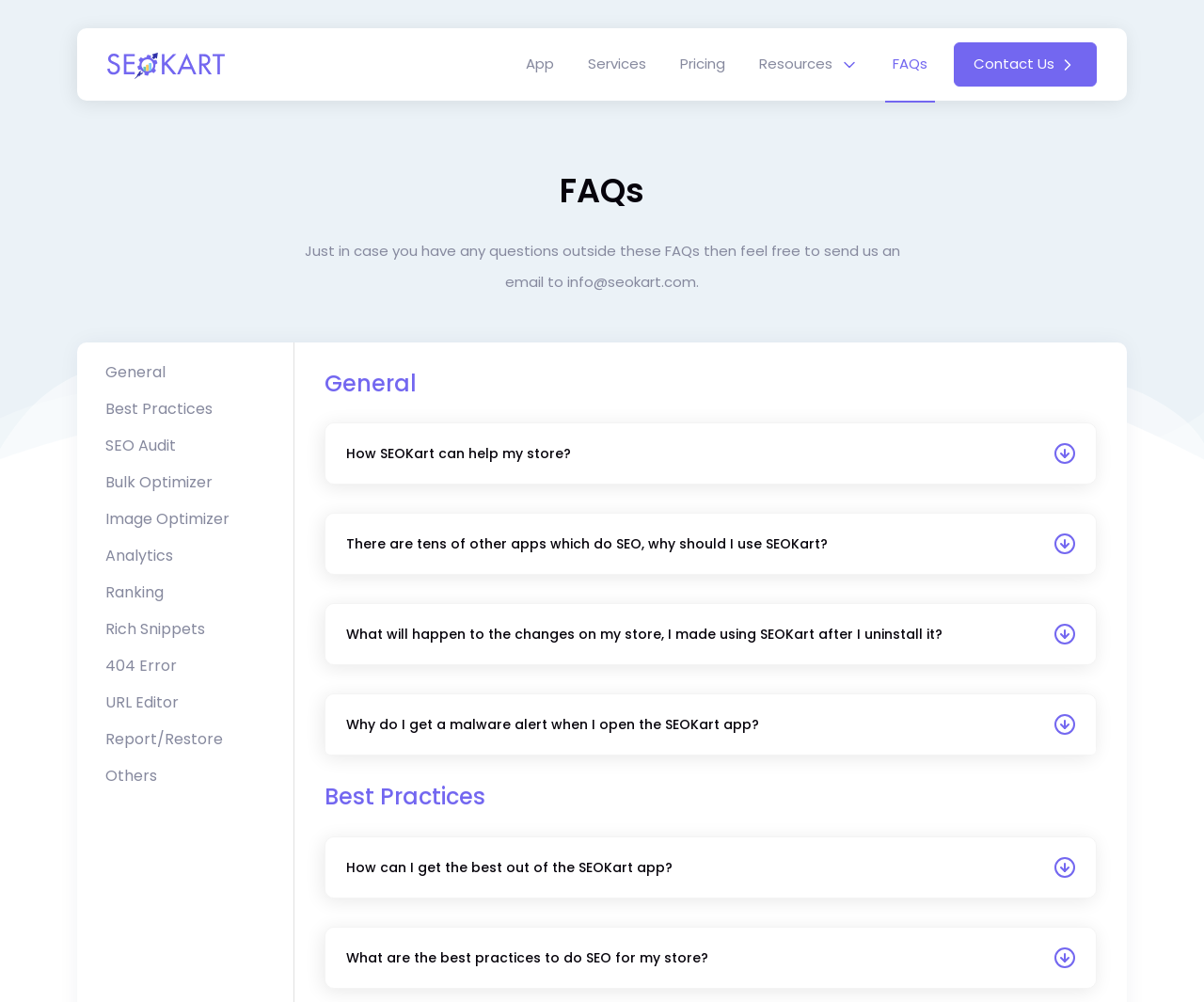Elaborate on the information and visuals displayed on the webpage.

The webpage is about SEOKart FAQs, providing answers to questions about the free SEO app for Shopify and its BigCommerce version. 

At the top left corner, there is a SEOkart logo, followed by a navigation menu with links to "App", "Services", "Pricing", "Resources", "FAQs", and "Contact Us". 

Below the navigation menu, there is a heading "FAQs" and a paragraph of text that invites users to send an email to info@seokart.com if they have any questions outside of the FAQs. 

To the left of the paragraph, there are several links categorized into sections, including "General", "Best Practices", "SEO Audit", and others. 

The main content of the webpage is divided into sections, each with a heading and a collapsible button. The sections include "General", "How SEOKart can help my store?", "Why should I use SEOKart?", and others. Each section has a heading and a button that can be expanded to reveal more information.